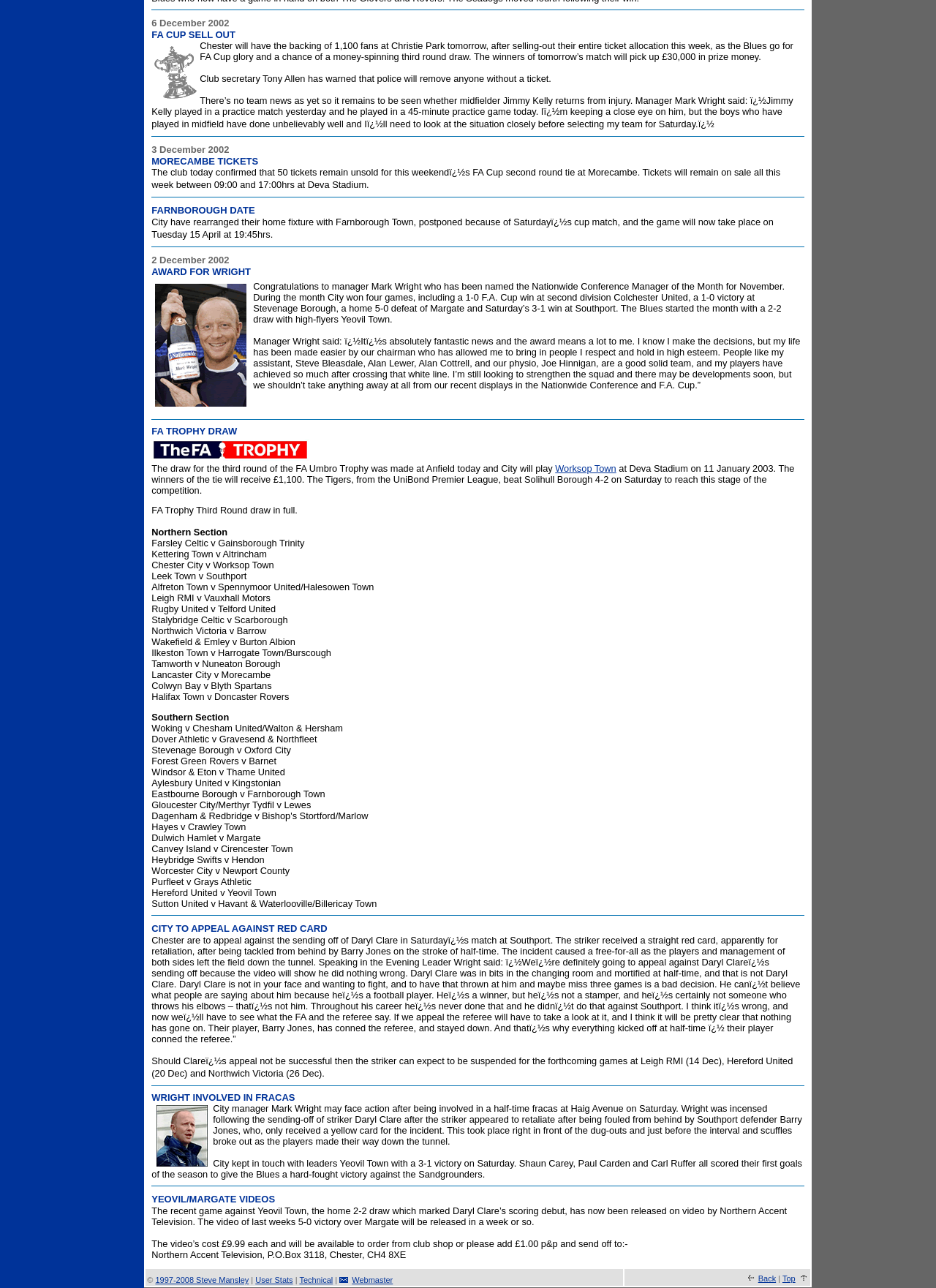Answer the question in one word or a short phrase:
How many tickets remain unsold for the FA Cup second round tie at Morecambe?

50